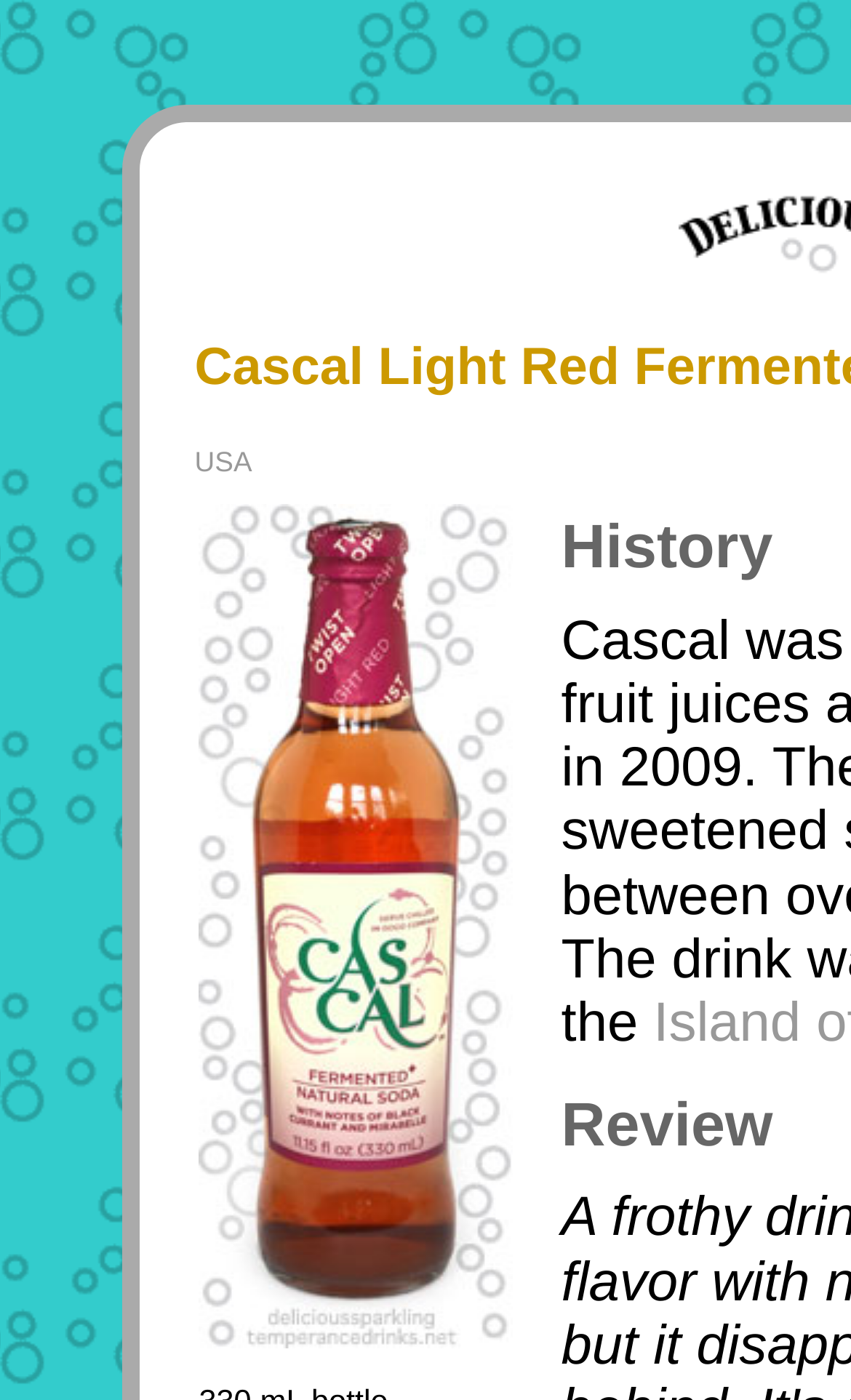Give the bounding box coordinates for the element described by: "Pros".

None